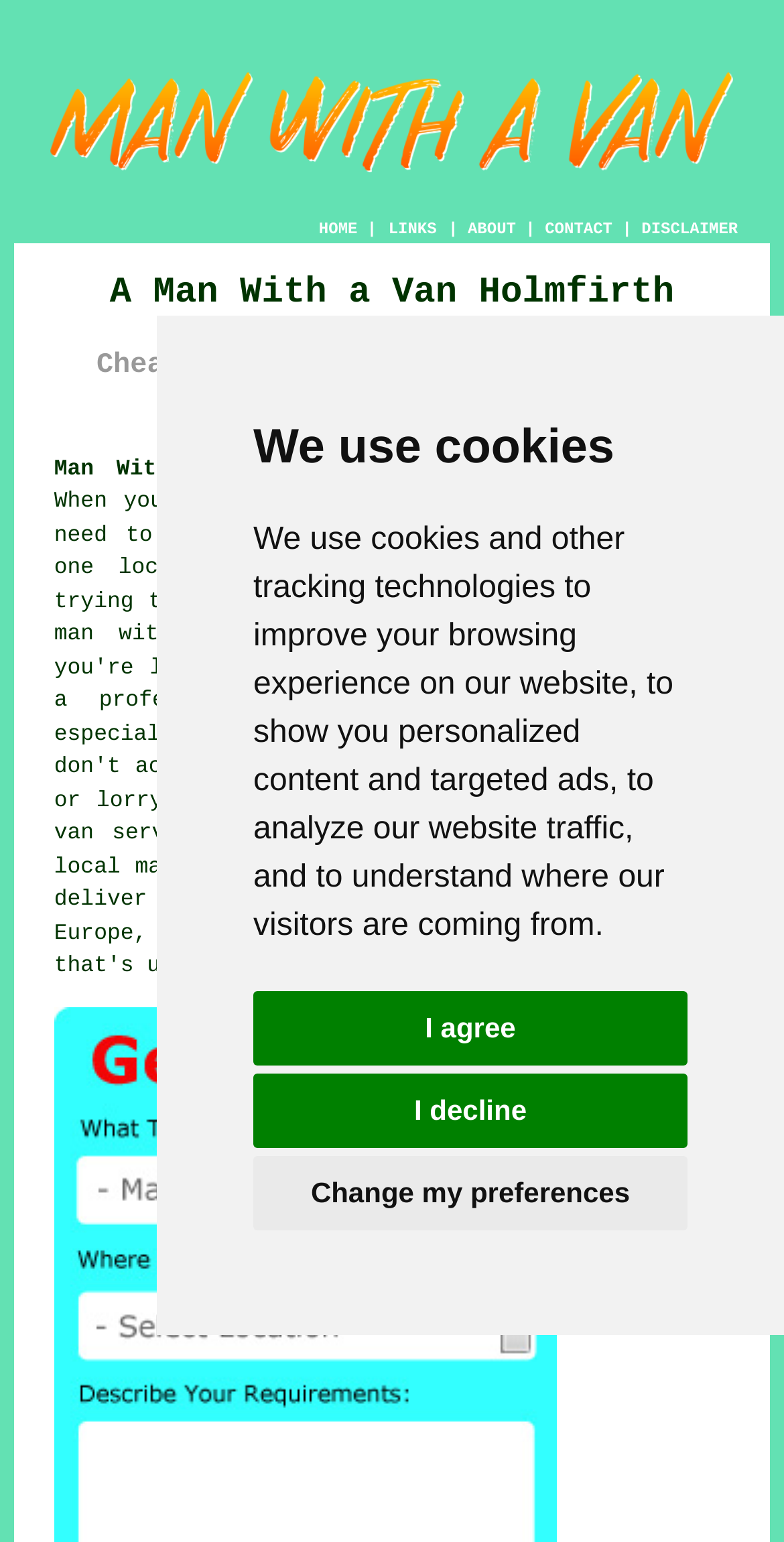Locate the primary heading on the webpage and return its text.

A Man With a Van Holmfirth